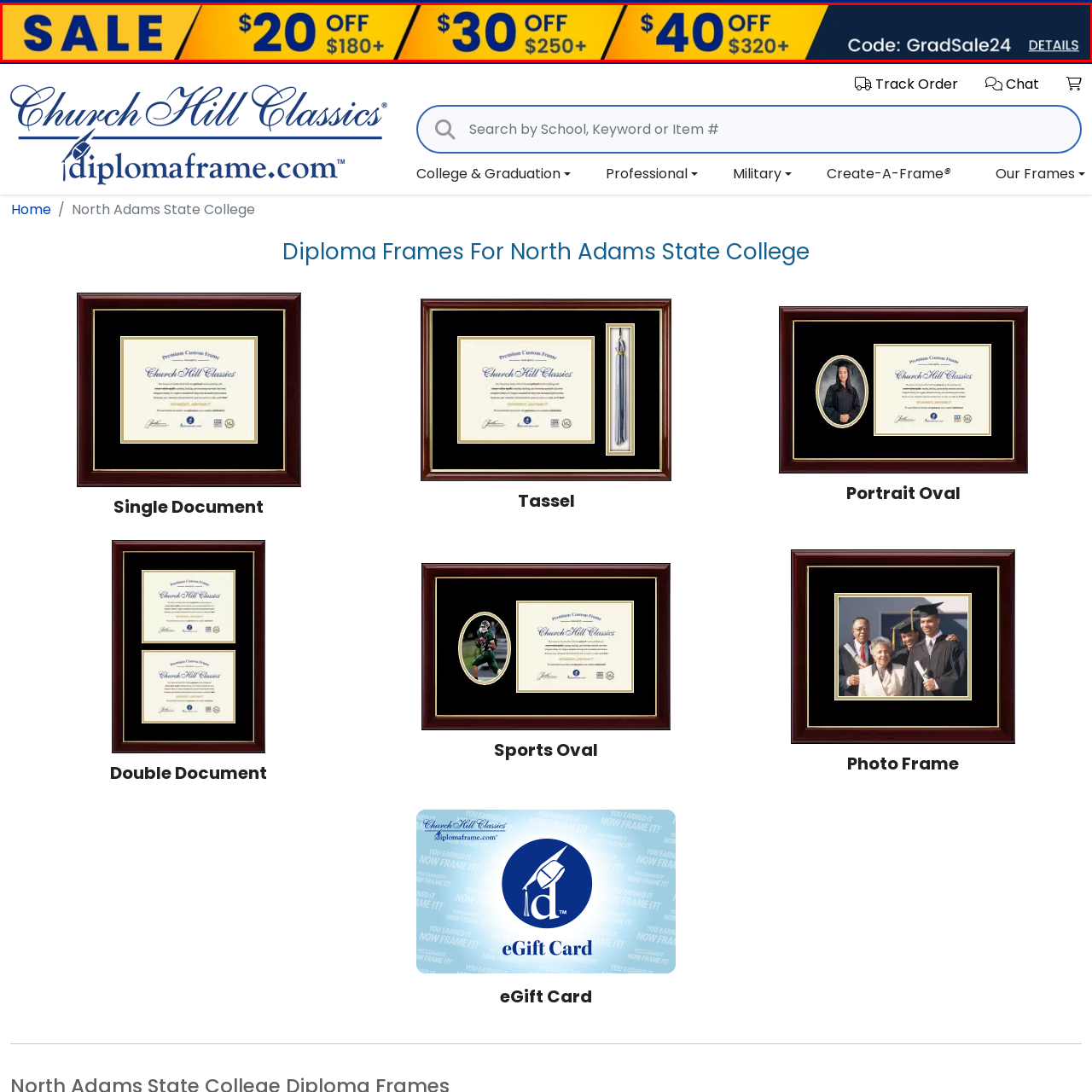What is the minimum purchase amount for a $40 discount?
Inspect the image surrounded by the red bounding box and answer the question using a single word or a short phrase.

$320